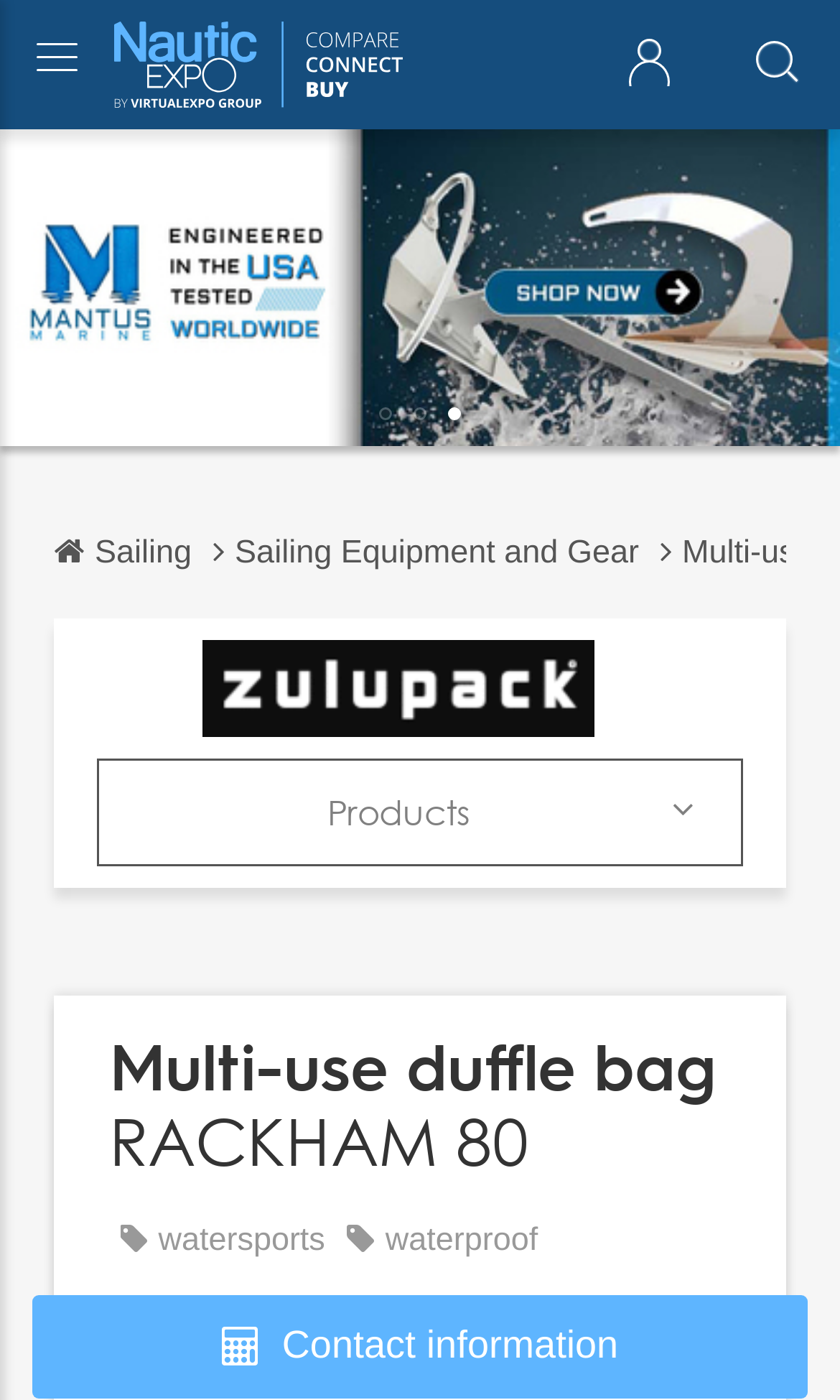Please locate the bounding box coordinates of the element that should be clicked to achieve the given instruction: "Browse sailing equipment".

[0.28, 0.367, 0.812, 0.424]